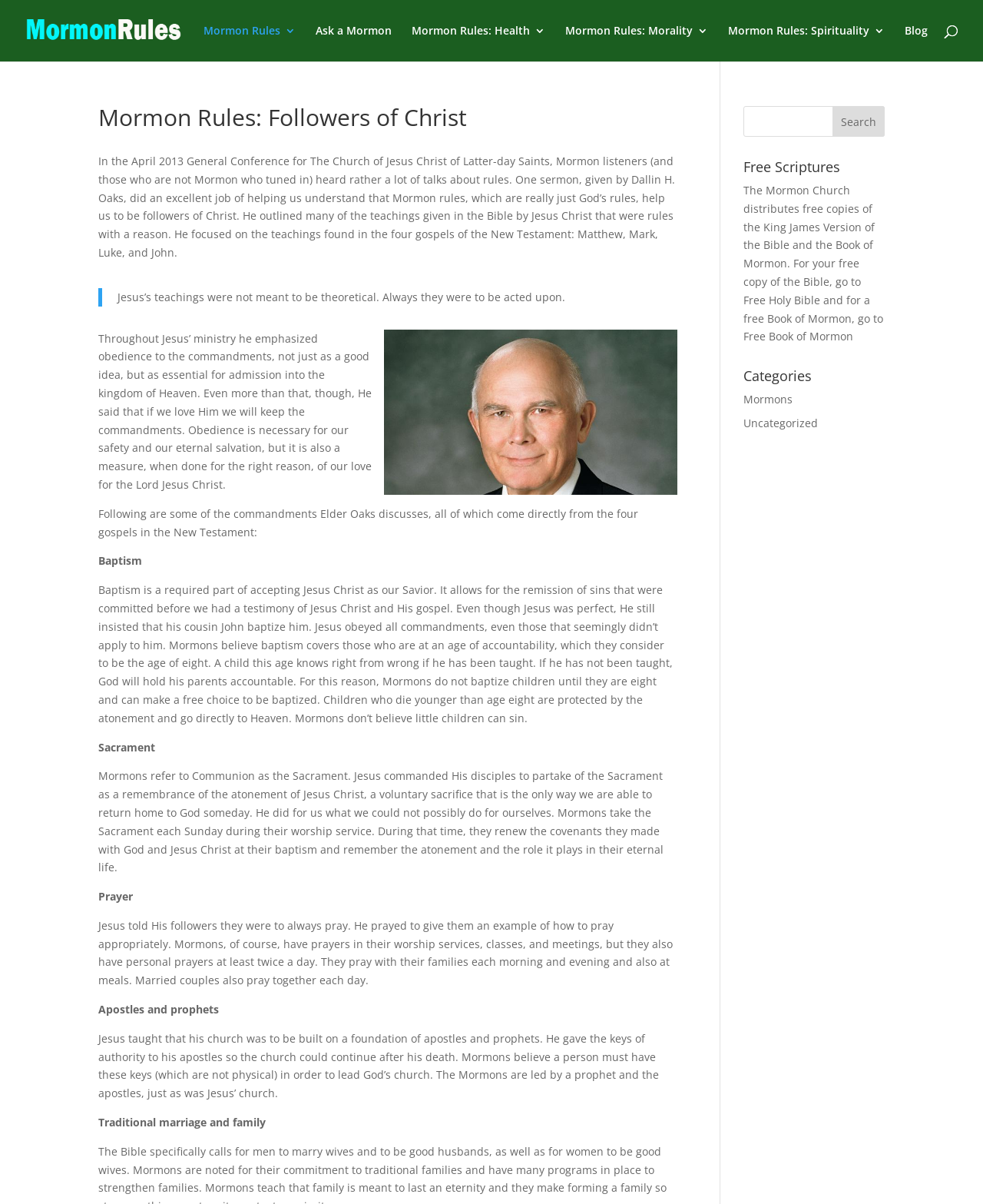Provide the bounding box coordinates of the HTML element this sentence describes: "Mormon Rules: Health". The bounding box coordinates consist of four float numbers between 0 and 1, i.e., [left, top, right, bottom].

[0.419, 0.021, 0.555, 0.051]